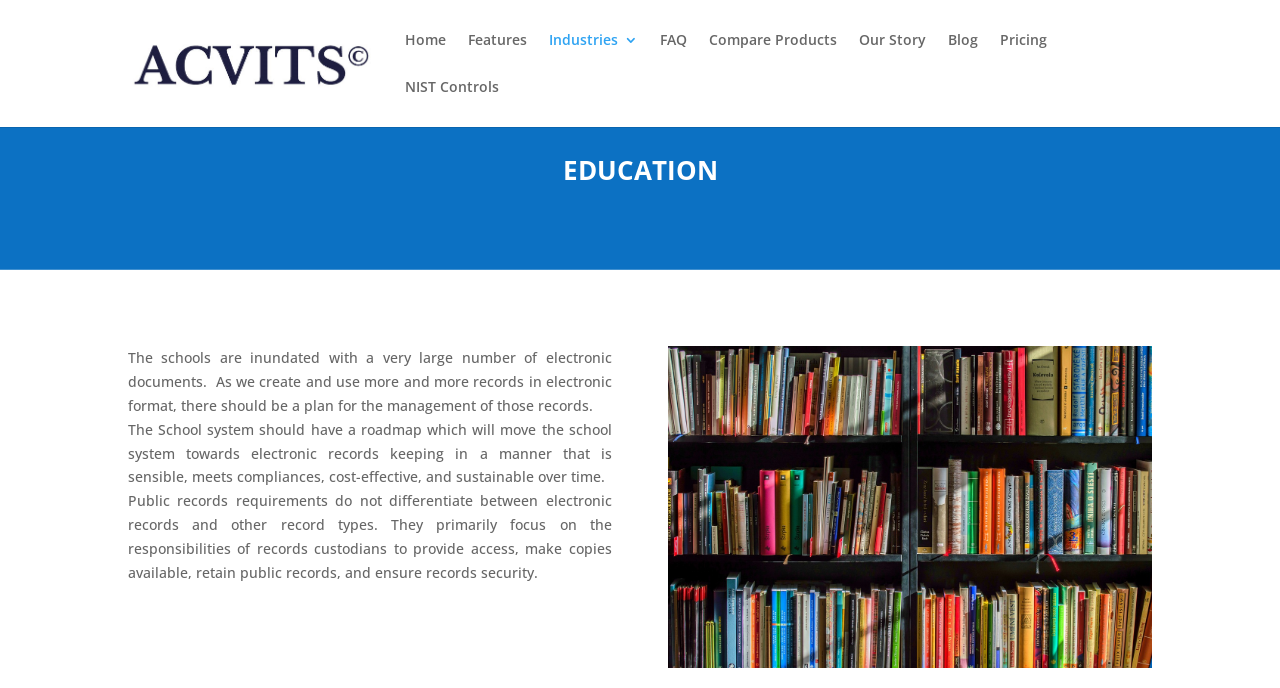Identify the coordinates of the bounding box for the element described below: "Shop Local". Return the coordinates as four float numbers between 0 and 1: [left, top, right, bottom].

None